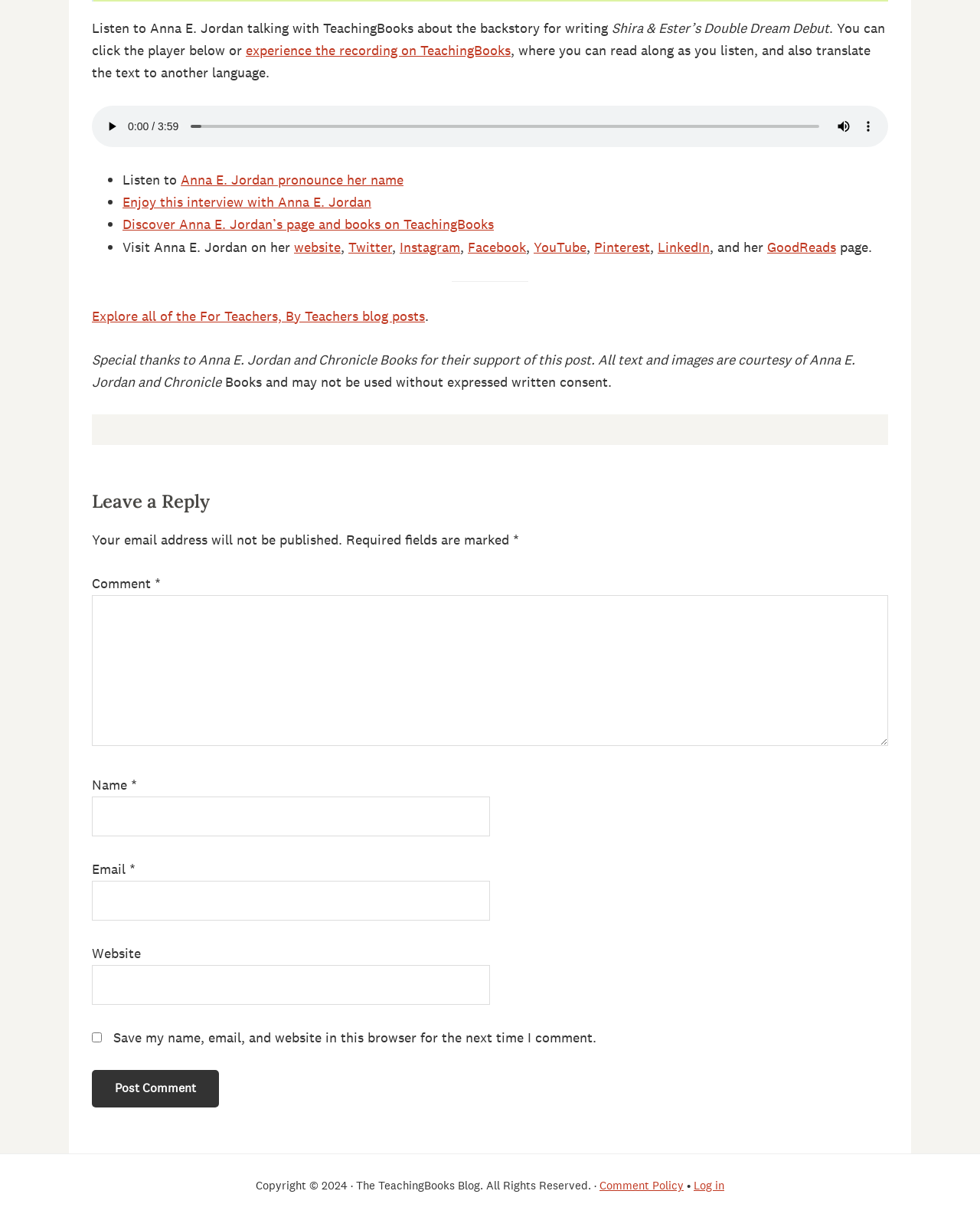Determine the bounding box coordinates of the section I need to click to execute the following instruction: "play the audio". Provide the coordinates as four float numbers between 0 and 1, i.e., [left, top, right, bottom].

[0.094, 0.094, 0.127, 0.114]